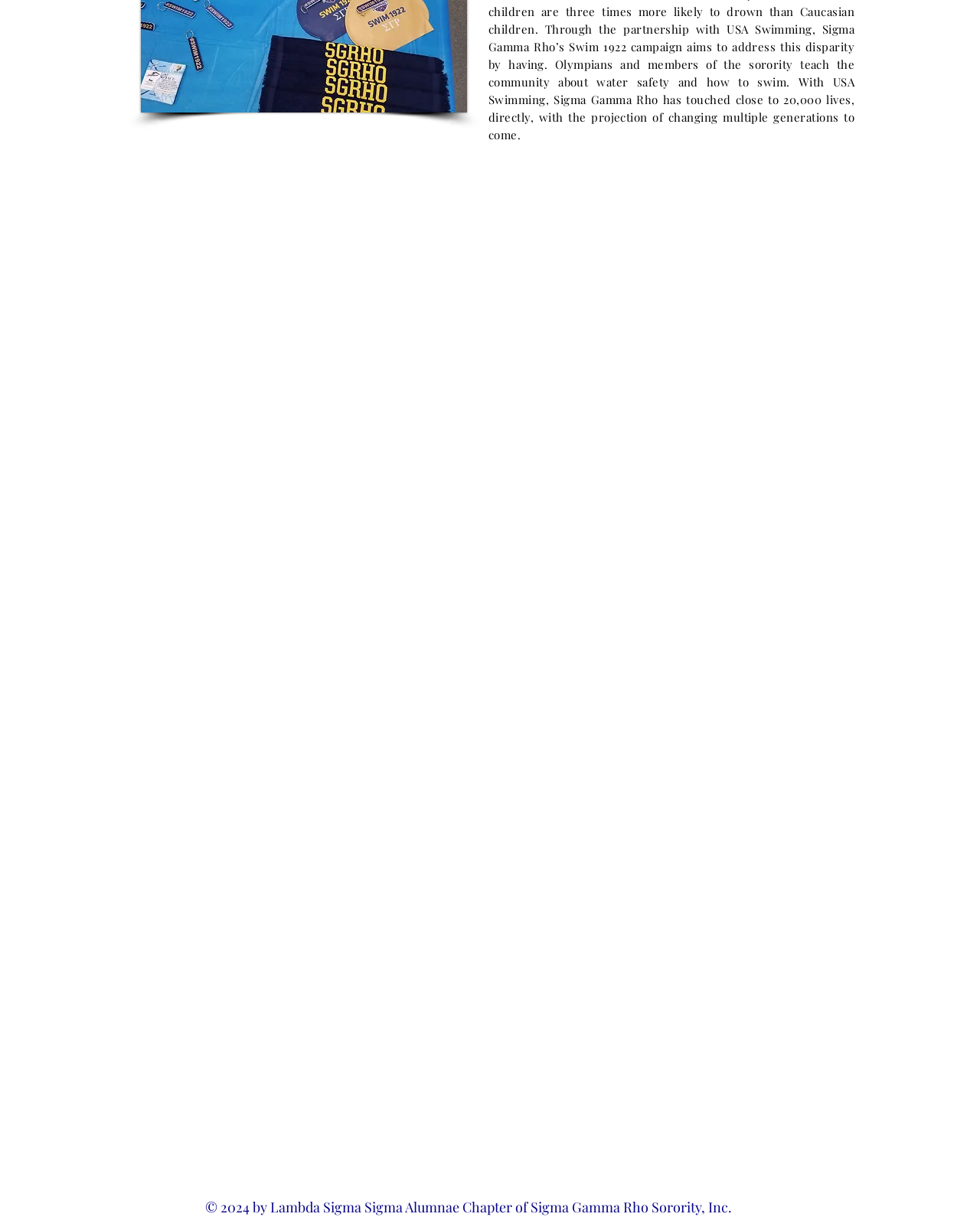Respond with a single word or phrase to the following question:
What is the Women's Wellness Initiative about?

Health issues affecting women